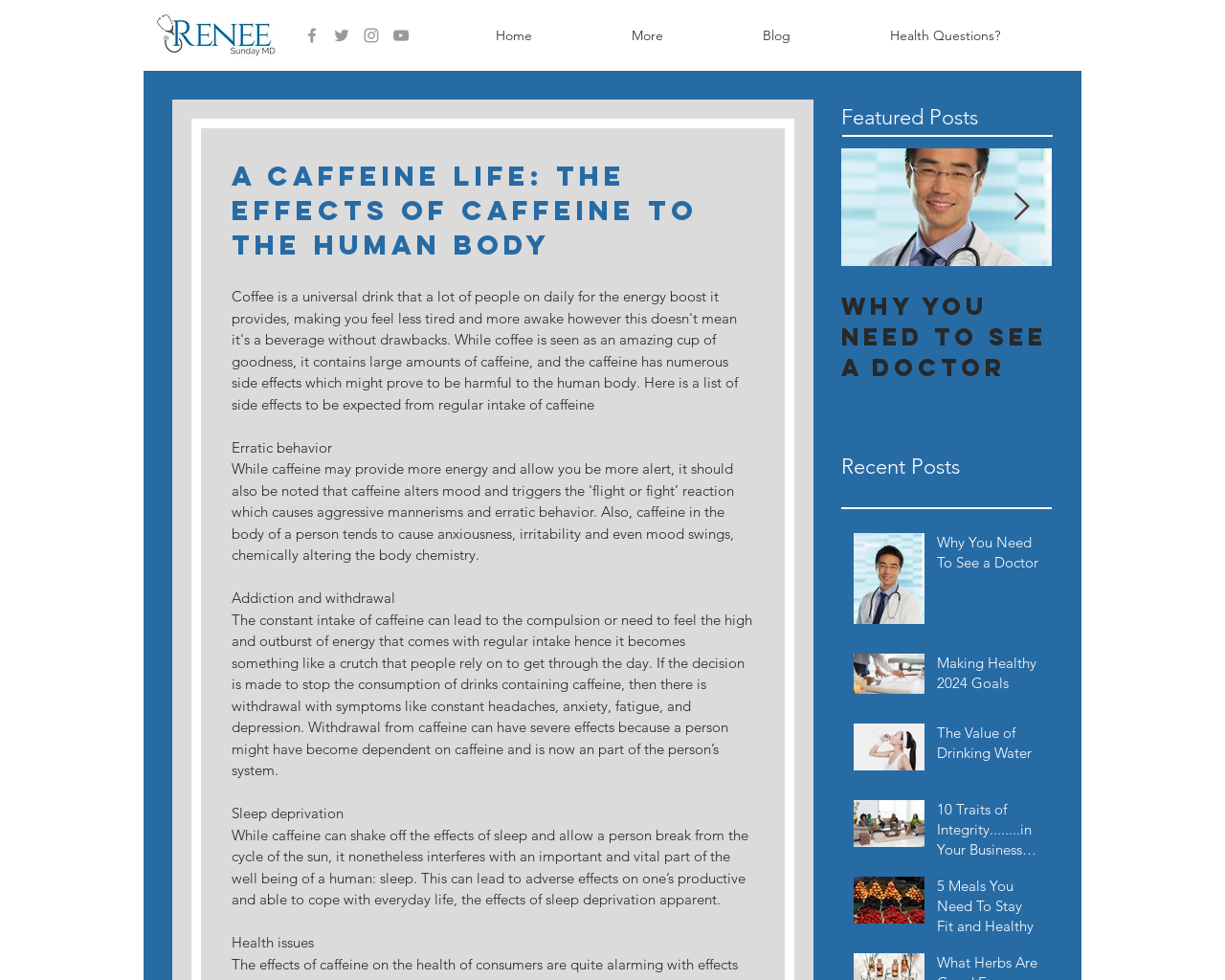Please find and give the text of the main heading on the webpage.

A Caffeine Life: the effects of caffeine to the human body